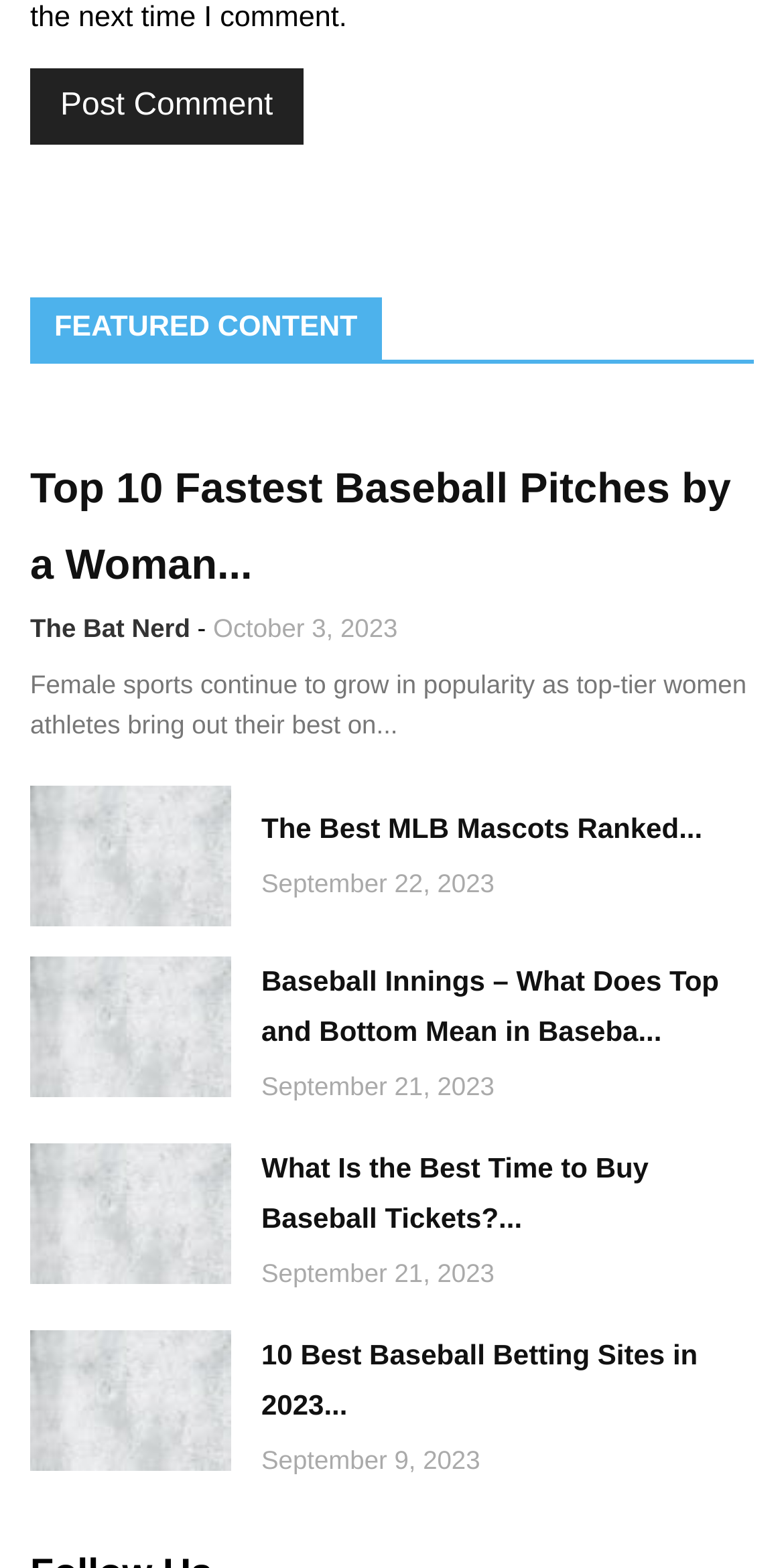What is the author of the articles?
Based on the image, give a one-word or short phrase answer.

Not specified